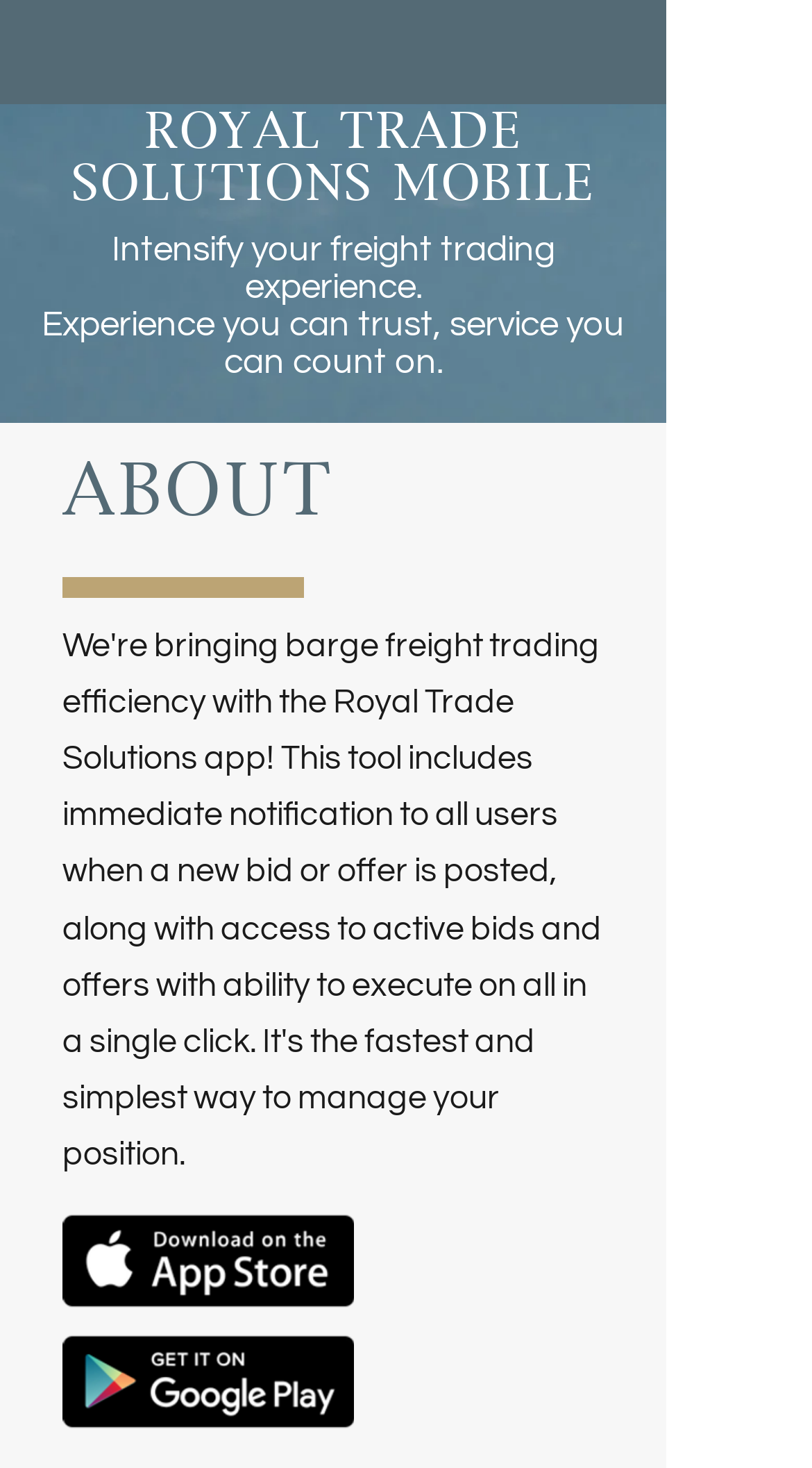Find the primary header on the webpage and provide its text.

ROYAL TRADE SOLUTIONS MOBILE